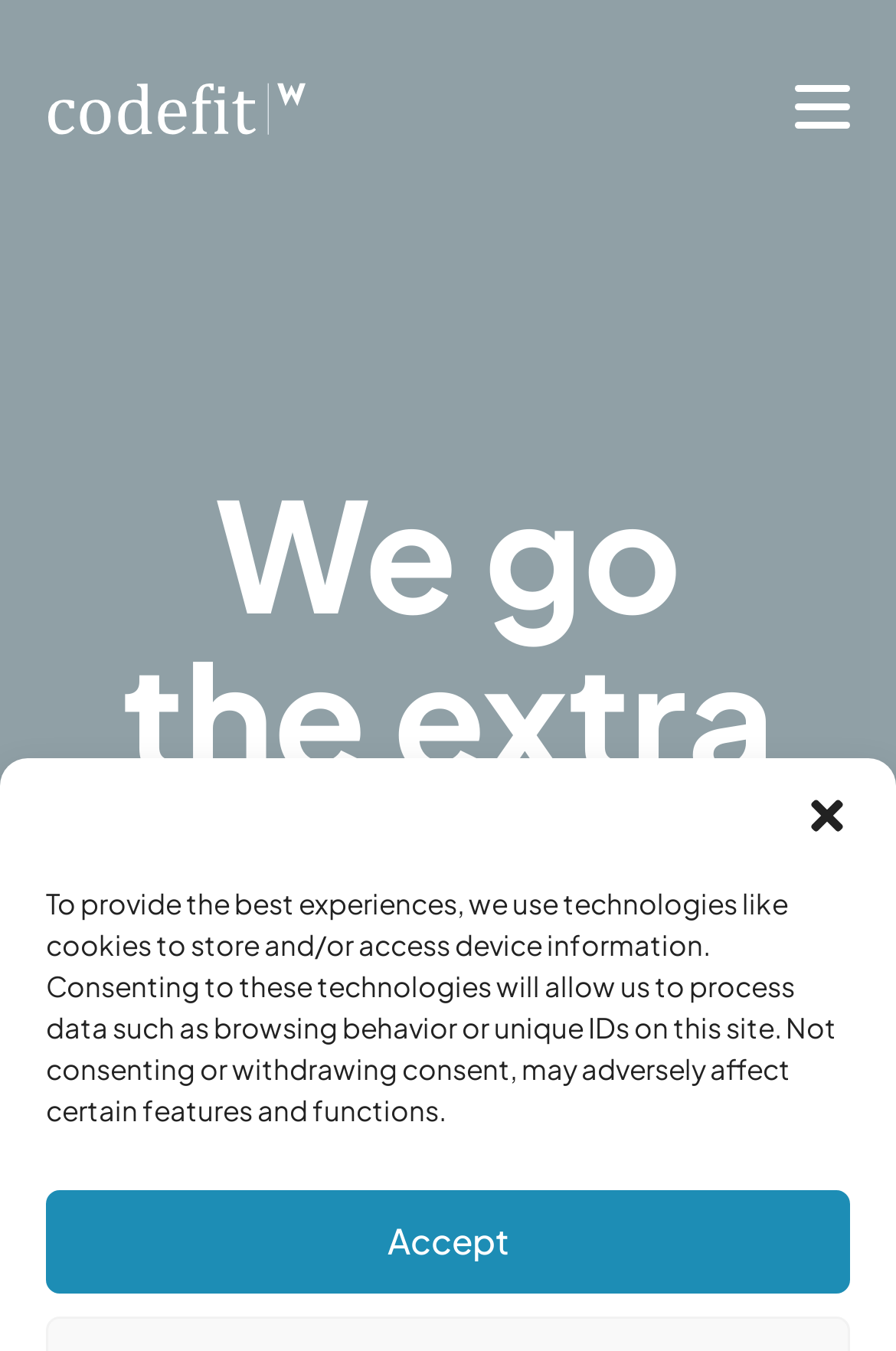Identify the bounding box coordinates of the region that should be clicked to execute the following instruction: "View Solution discovery".

[0.069, 0.701, 0.879, 0.742]